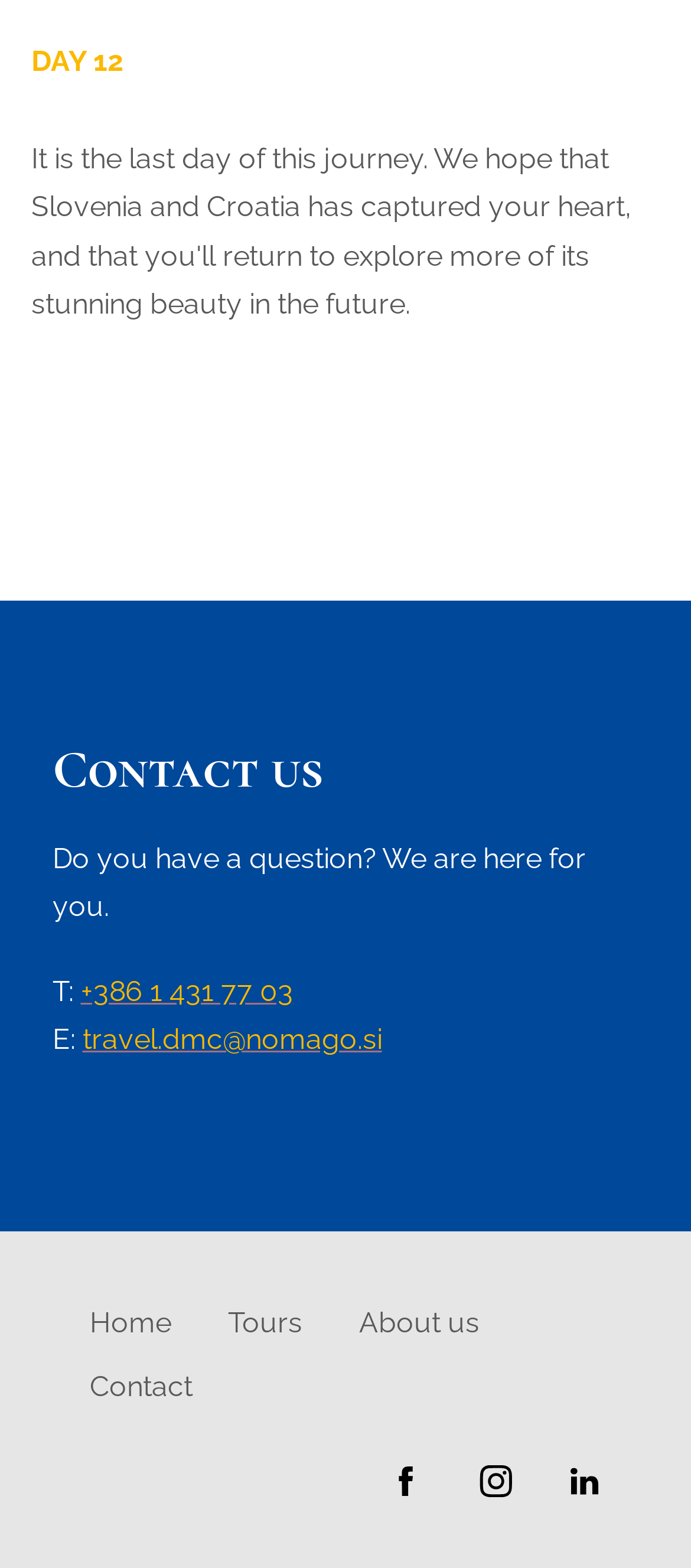What is the email address for contact?
Please provide a comprehensive and detailed answer to the question.

I found the email address by looking at the 'Contact us' section, where it says 'E:' followed by the email address 'travel.dmc@nomago.si'.